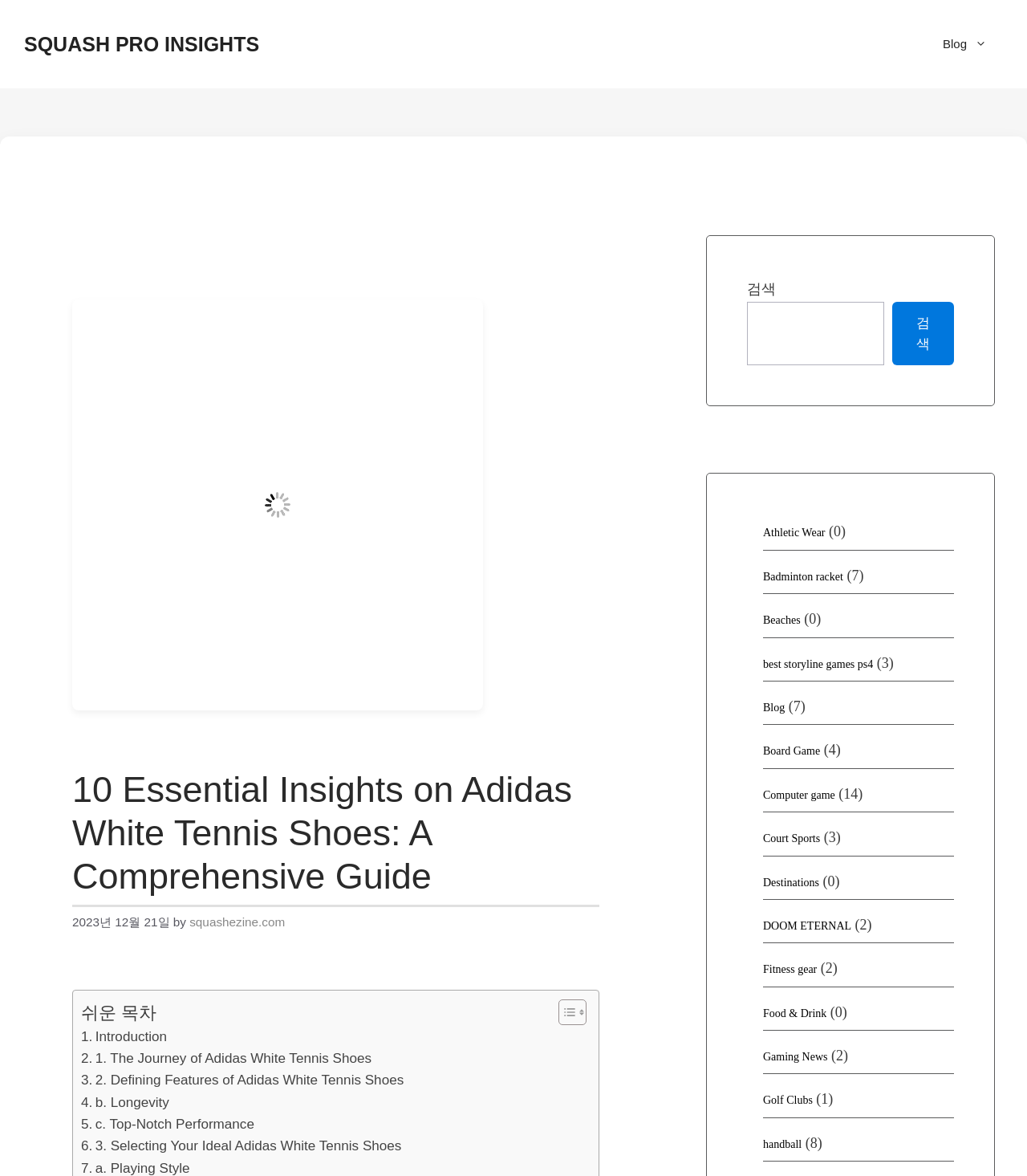Summarize the webpage in an elaborate manner.

This webpage is a comprehensive guide to Adidas white tennis shoes, featuring a detailed article with a table of contents. At the top of the page, there is a banner with the site's name, accompanied by a navigation menu on the right side. Below the banner, there is a large image related to Adidas white tennis shoes, which takes up about half of the page's width.

The main content area is divided into sections, starting with a heading that matches the page's title. Below the heading, there is a timestamp indicating when the article was published, followed by the author's name and a link to their profile. The article's content is organized into a table of contents, which is toggleable, allowing users to easily navigate through the different sections.

The table of contents lists various topics related to Adidas white tennis shoes, including their journey, defining features, and care tips. Each topic is represented by a link, and some of them have subtopics. The links are arranged in a vertical list, taking up about half of the page's width.

On the right side of the page, there is a complementary section that contains a search bar, allowing users to search for specific topics. Below the search bar, there are several links to other articles or categories, such as athletic wear, badminton rackets, and board games. Each link is accompanied by a number in parentheses, indicating the number of related articles or results.

Overall, the webpage is well-organized and easy to navigate, with a clear structure and relevant content related to Adidas white tennis shoes.